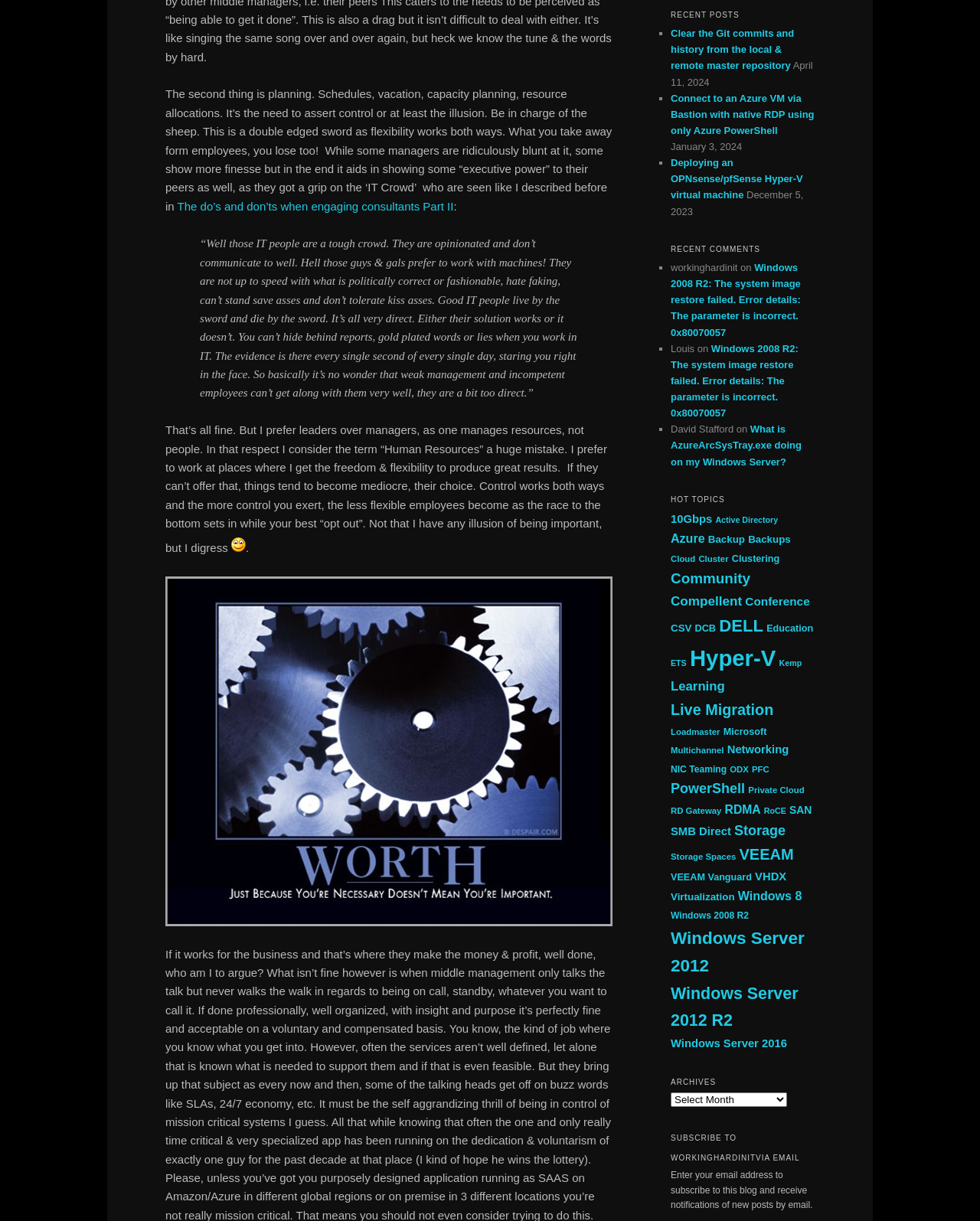Please determine the bounding box of the UI element that matches this description: RD Gateway. The coordinates should be given as (top-left x, top-left y, bottom-right x, bottom-right y), with all values between 0 and 1.

[0.684, 0.66, 0.736, 0.668]